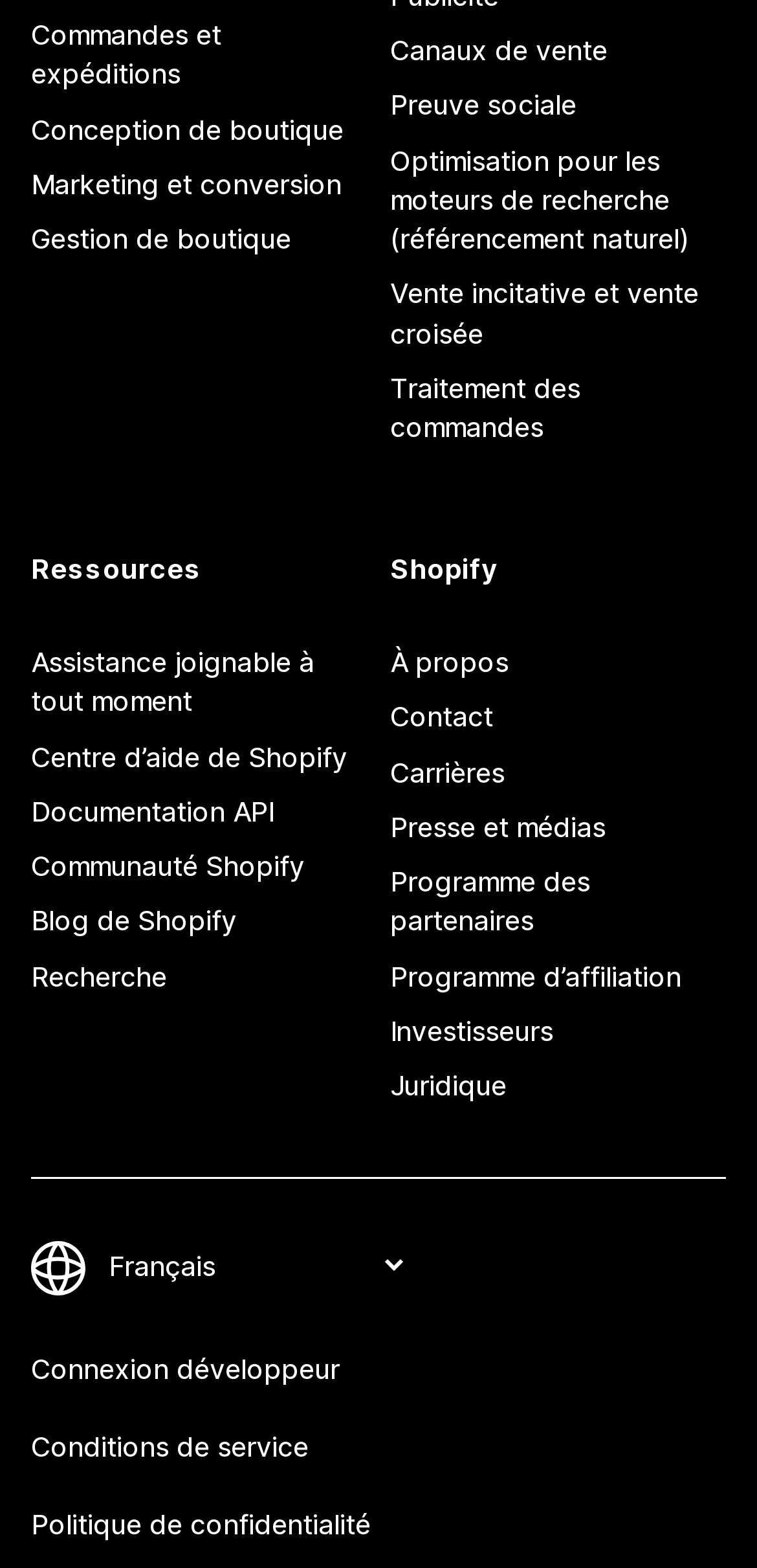Please identify the bounding box coordinates of the region to click in order to complete the given instruction: "Learn about Conception de boutique". The coordinates should be four float numbers between 0 and 1, i.e., [left, top, right, bottom].

[0.041, 0.065, 0.485, 0.1]